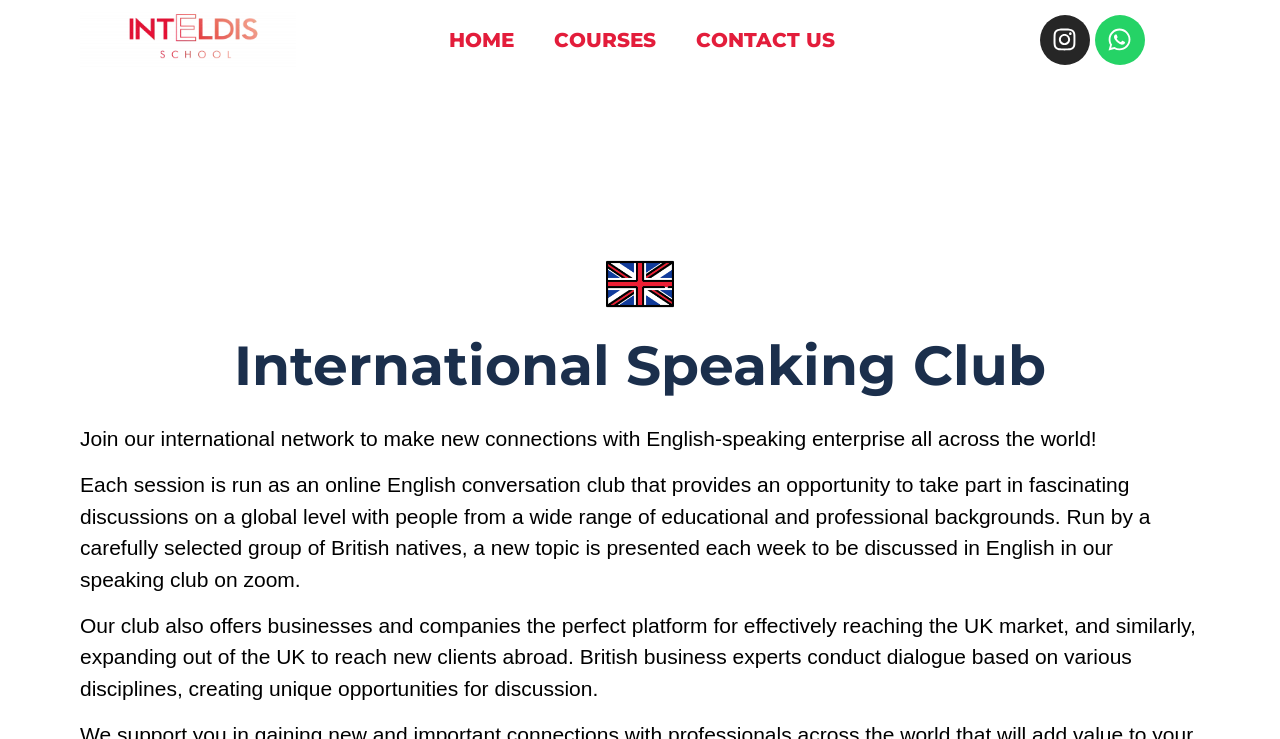Determine the bounding box coordinates for the HTML element mentioned in the following description: "January 2015". The coordinates should be a list of four floats ranging from 0 to 1, represented as [left, top, right, bottom].

None